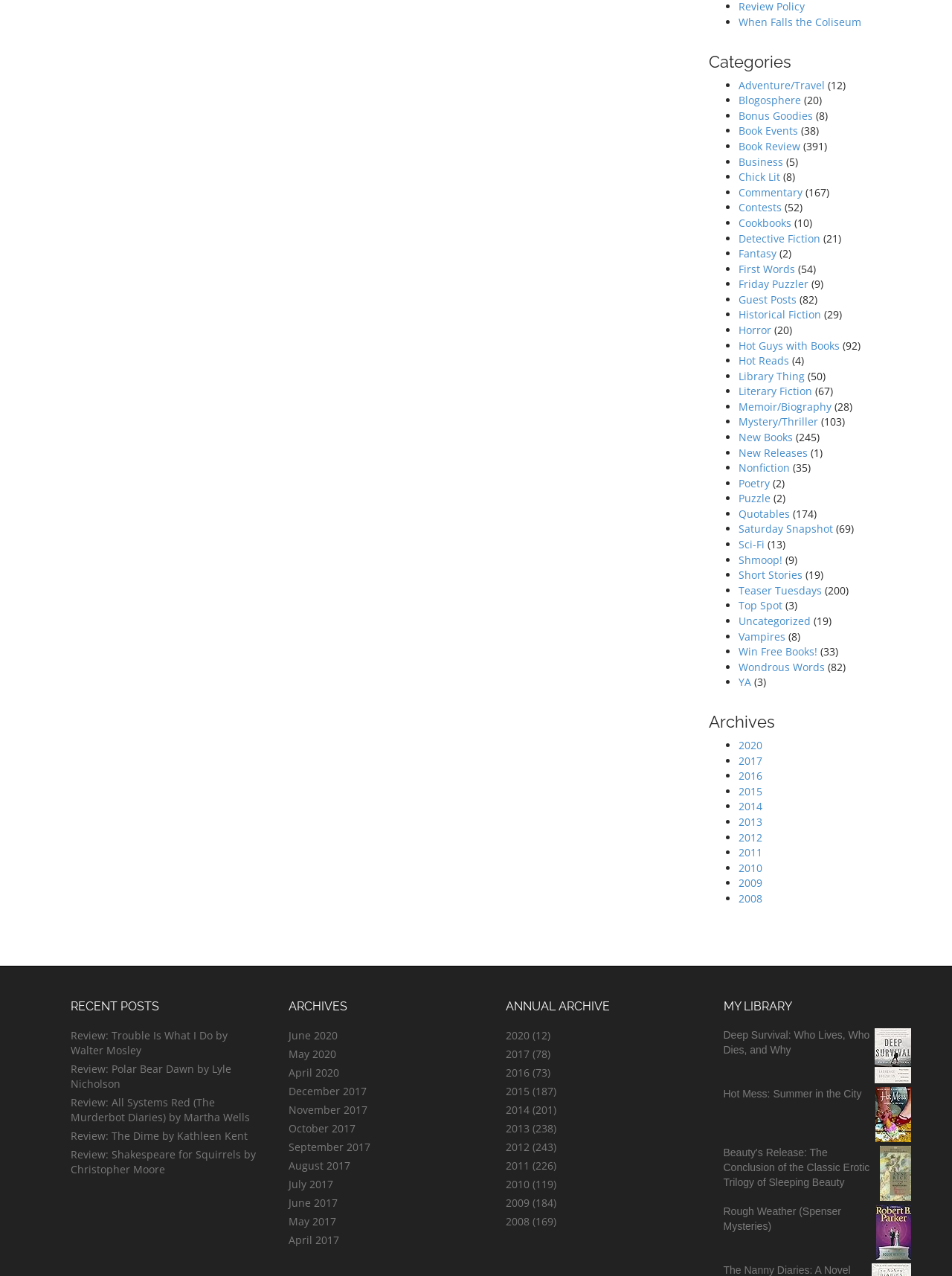Answer the question using only one word or a concise phrase: How many categories are listed?

25